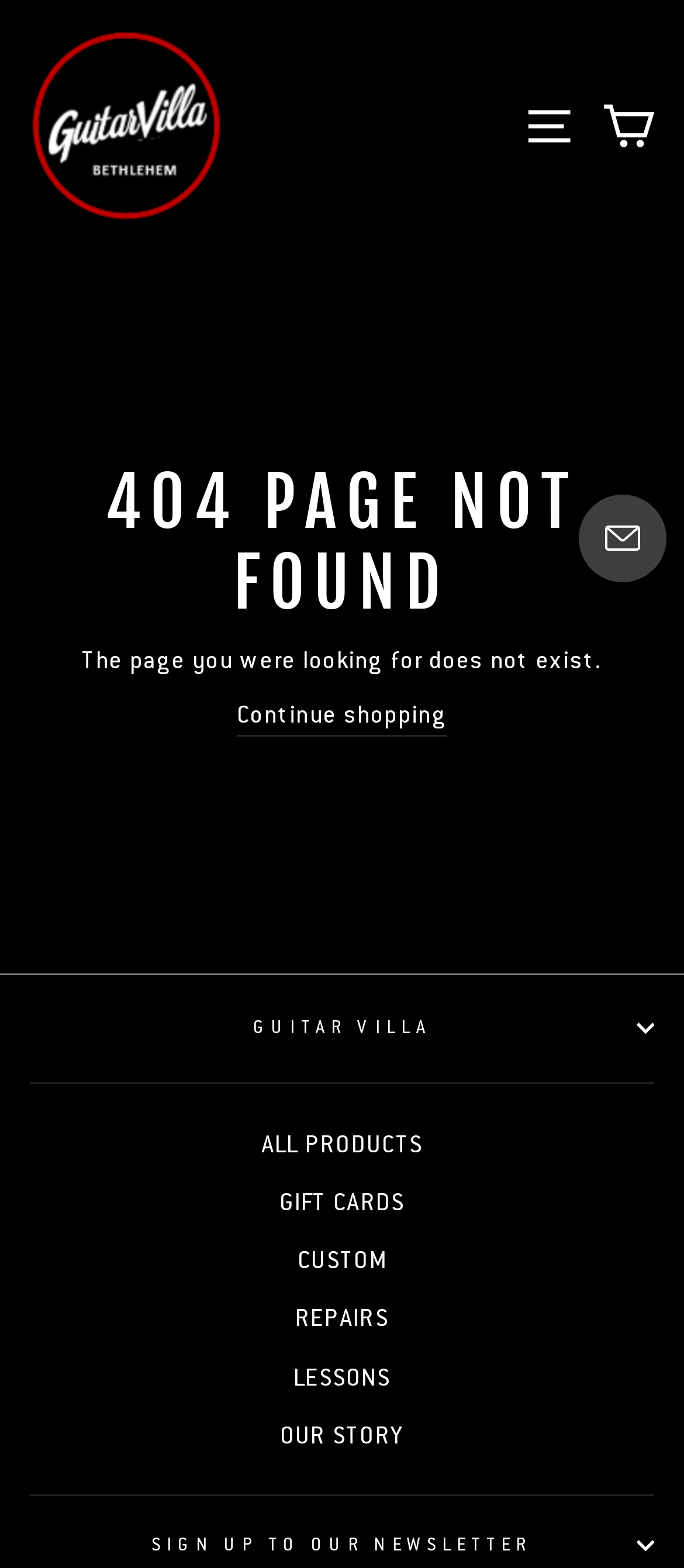Give a detailed explanation of the elements present on the webpage.

The webpage appears to be an error page for Guitar Villa, a music instrument store, with a "404 Not Found" message. At the top left, there is a link to "Skip to content" and a link to the website's logo, "Shop Guitar Villa", accompanied by an image of the logo. To the right of the logo, there are two buttons: "SITE NAVIGATION" and "CART".

Below these elements, there is a main section that takes up most of the page. Within this section, there is a header area with a large heading that reads "404 PAGE NOT FOUND". Below the heading, there is a paragraph of text that explains that the page the user was looking for does not exist. Next to this text, there is a link to "Continue shopping".

Further down the page, there is a button labeled "GUITAR VILLA" and a series of links to various sections of the website, including "ALL PRODUCTS", "GIFT CARDS", "CUSTOM", "REPAIRS", "LESSONS", and "OUR STORY". These links are arranged horizontally across the page.

On the right side of the page, there is a button with an image inside it, but the image does not have a descriptive text.